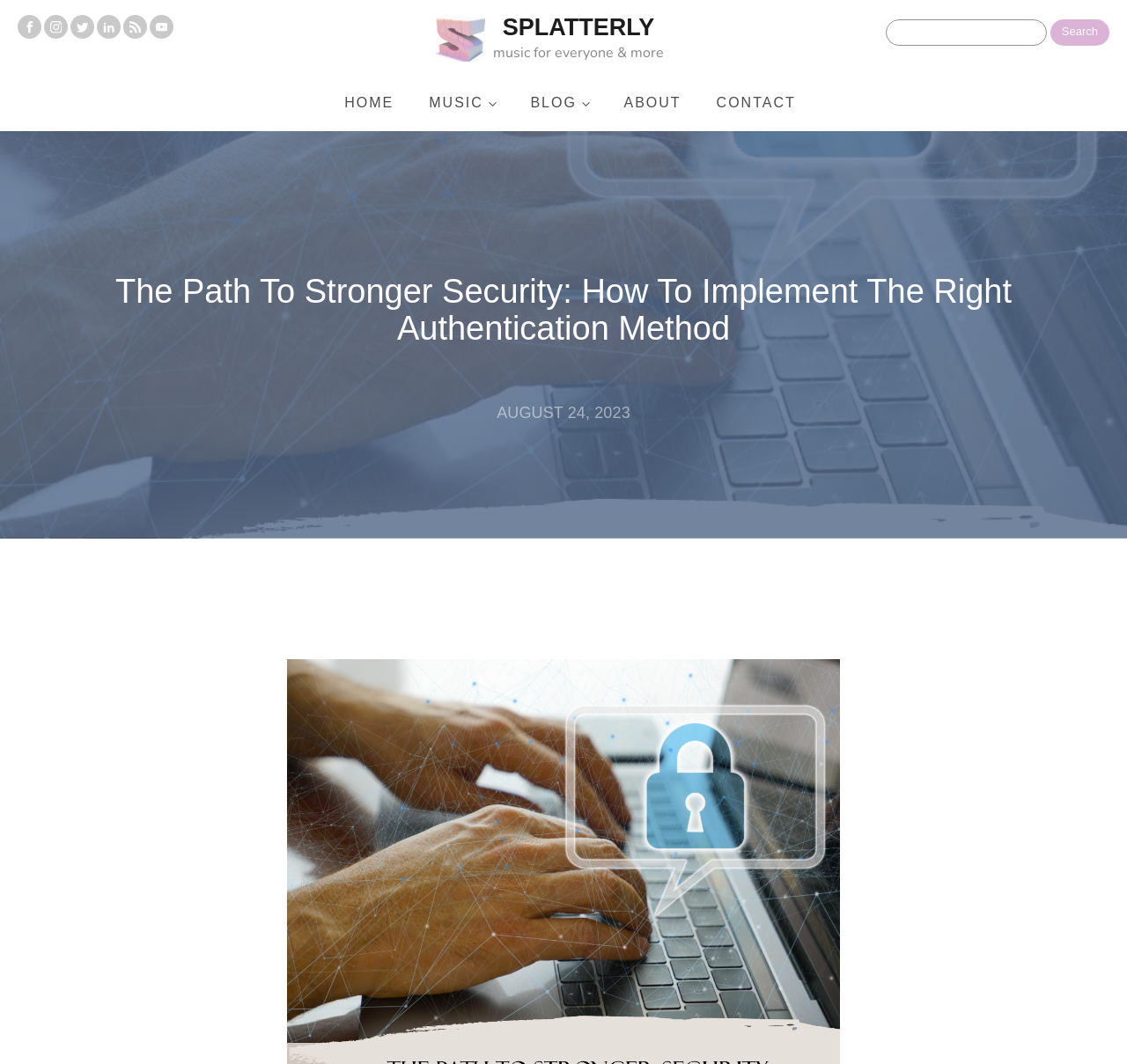Can you find the bounding box coordinates for the element that needs to be clicked to execute this instruction: "Visit Facebook"? The coordinates should be given as four float numbers between 0 and 1, i.e., [left, top, right, bottom].

[0.016, 0.014, 0.037, 0.037]